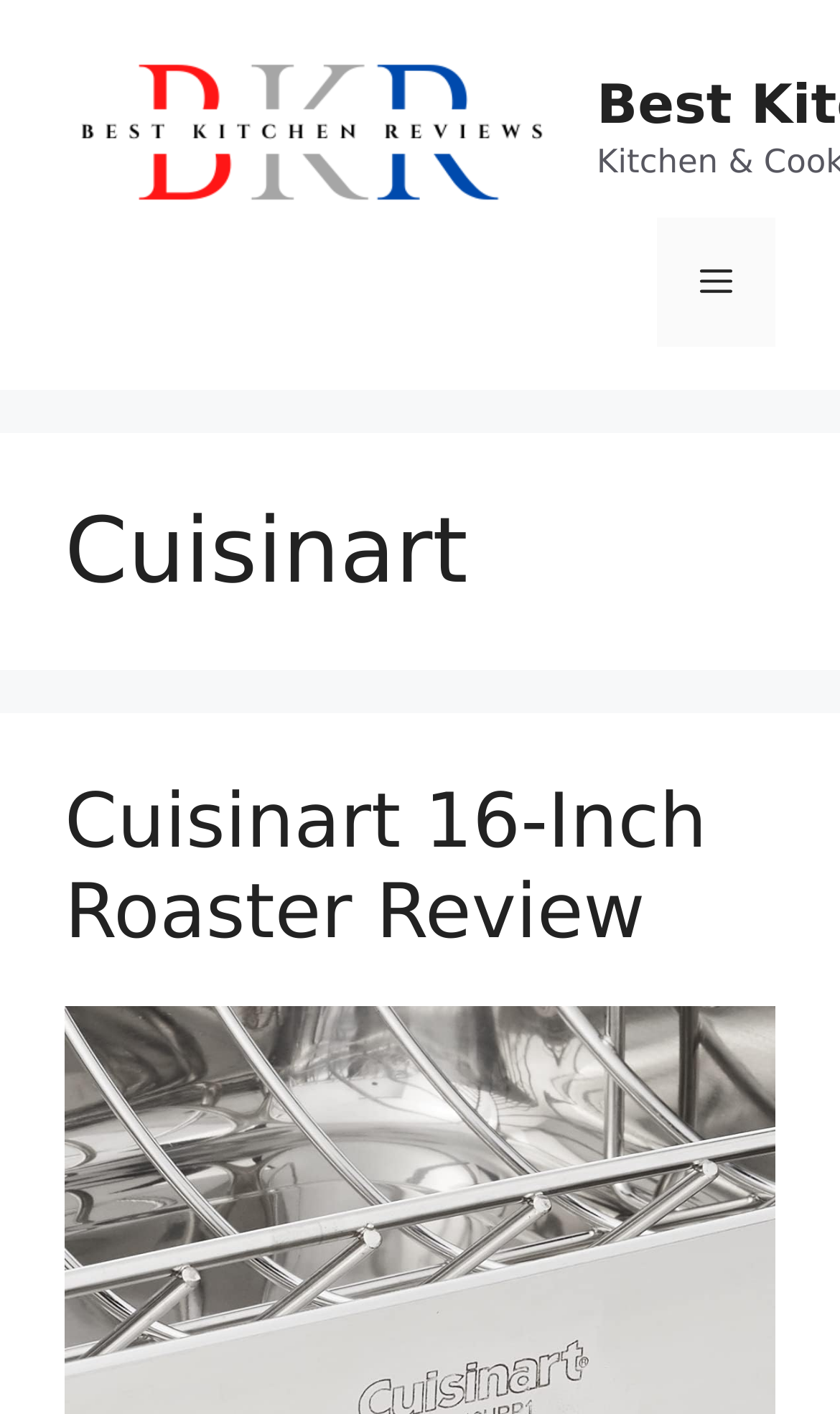Please study the image and answer the question comprehensively:
Is the mobile toggle button located at the top of the page?

I can see the navigation element with the text 'Mobile Toggle' and its bounding box coordinates indicate that it is located at the top of the page, with a y1 value of 0.154.